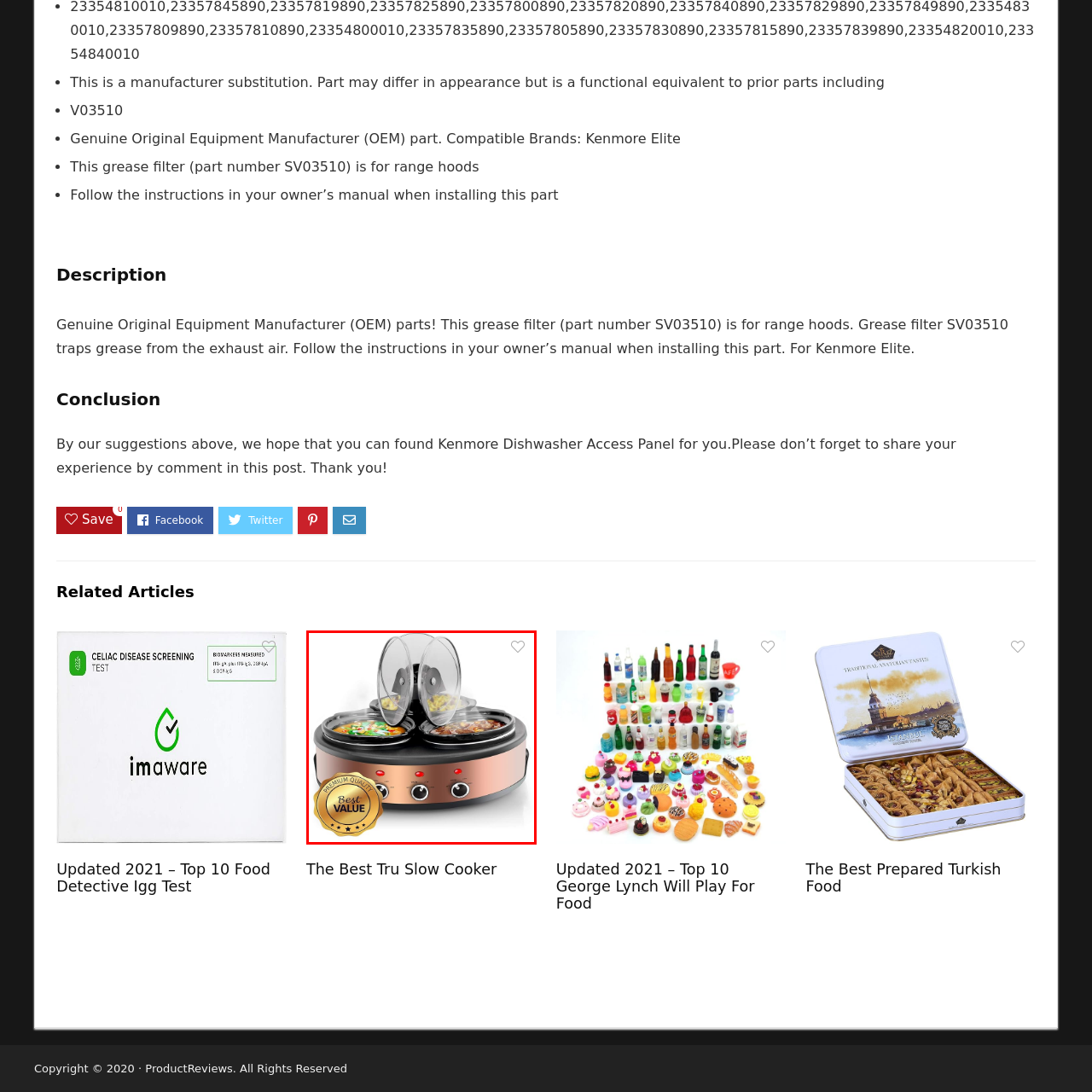Generate a thorough description of the part of the image enclosed by the red boundary.

This image features a multifunctional slow cooker designed to make meal preparation easy and efficient. The cooker has three separate compartments, each equipped with a clear lid, allowing users to monitor cooking progress without lifting the lids. The front of the device showcases three control knobs, enabling precise temperature adjustments for each compartment. An attractive design combines sleek stainless steel accents with a modern black finish.

Prominently displayed on the image is a "Best Value" badge, indicating high quality and affordability, as well as a focus on delivering excellent performance. With the capacity to prepare multiple dishes simultaneously, this slow cooker is ideal for families or gatherings, simplifying the cooking experience while delivering delicious meals.